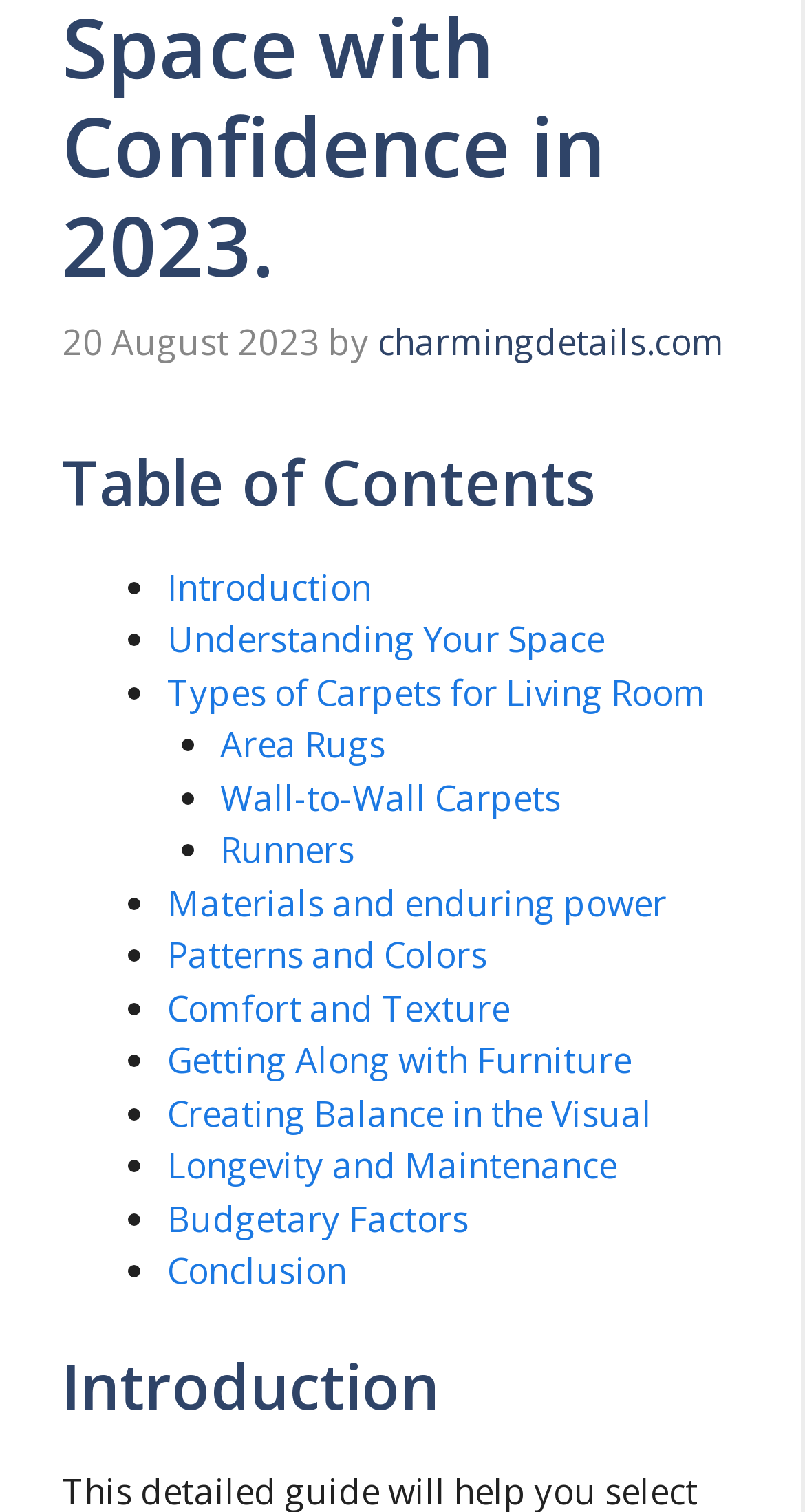Identify the bounding box for the UI element that is described as follows: "Introduction".

[0.208, 0.372, 0.462, 0.404]